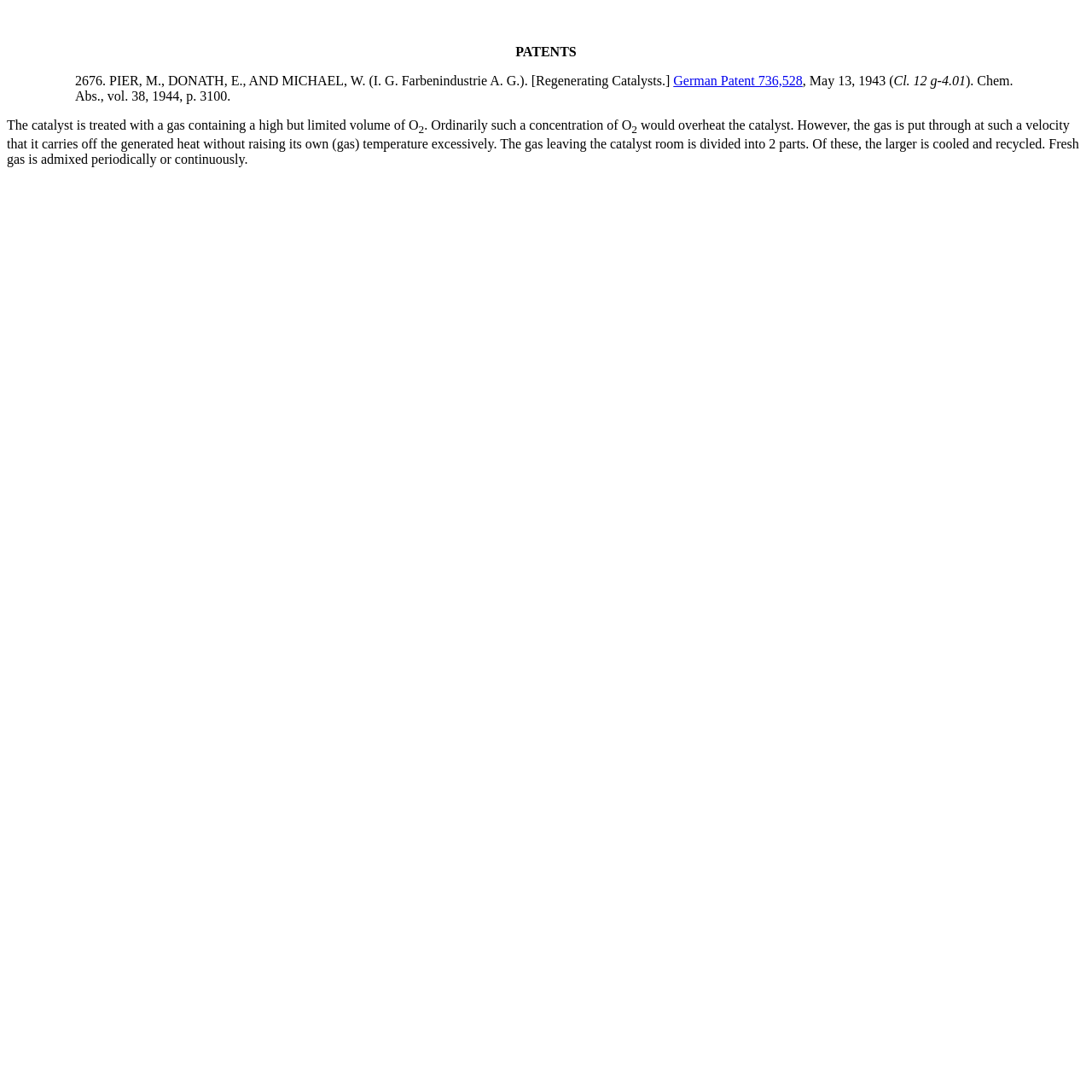Provide a short, one-word or phrase answer to the question below:
What is the publication volume of Chem. Abs.?

38